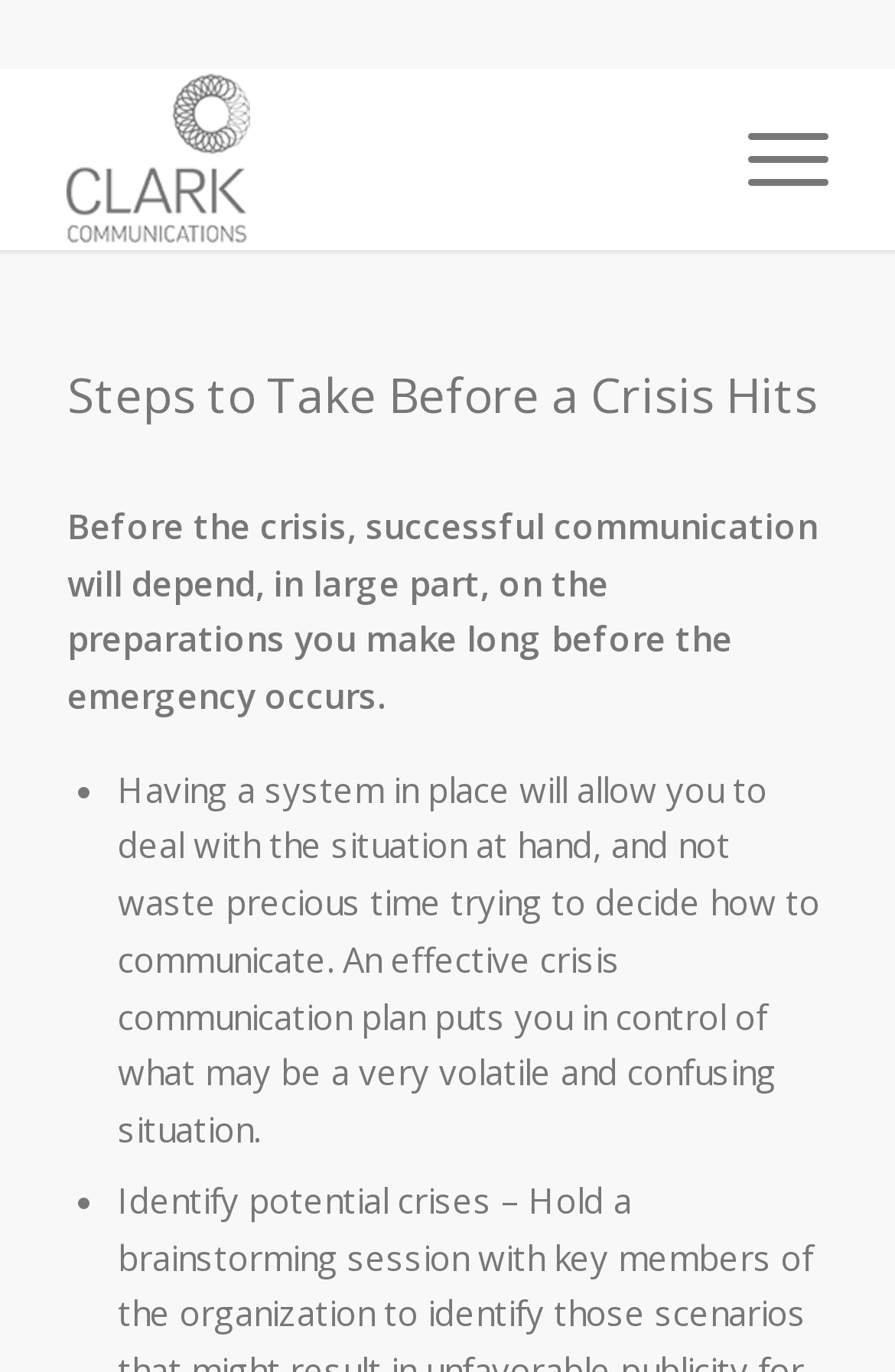Analyze the image and give a detailed response to the question:
What is the name of the company?

The company name can be found in the top-left corner of the webpage, where there is a link and an image with the text 'Clark Communications'.